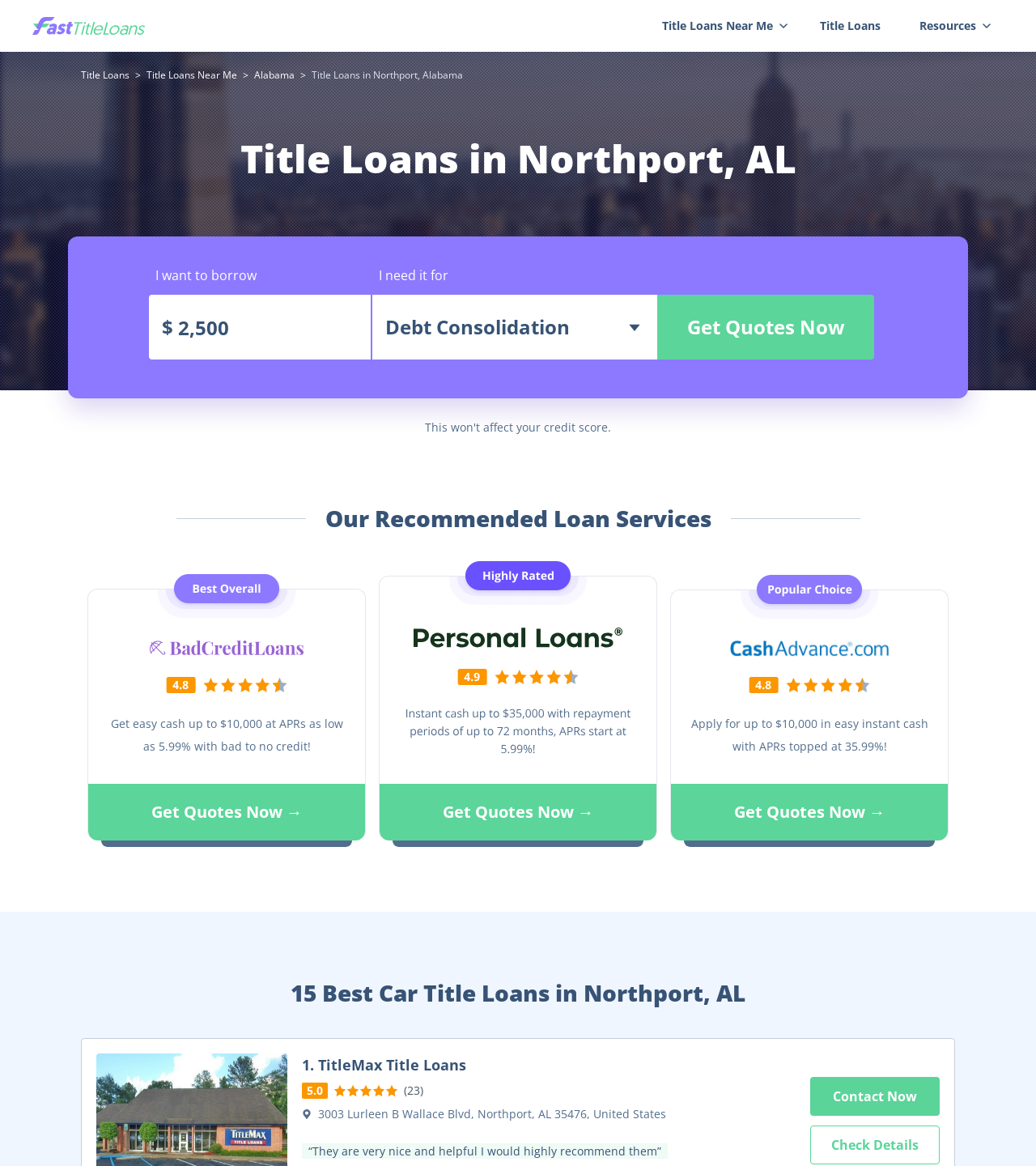What is the maximum amount of cash that can be borrowed?
Kindly answer the question with as much detail as you can.

According to the webpage, one of the loan services offers easy cash up to $10,000 at APRs as low as 5.99% with bad to no credit. This suggests that the maximum amount of cash that can be borrowed is $10,000.